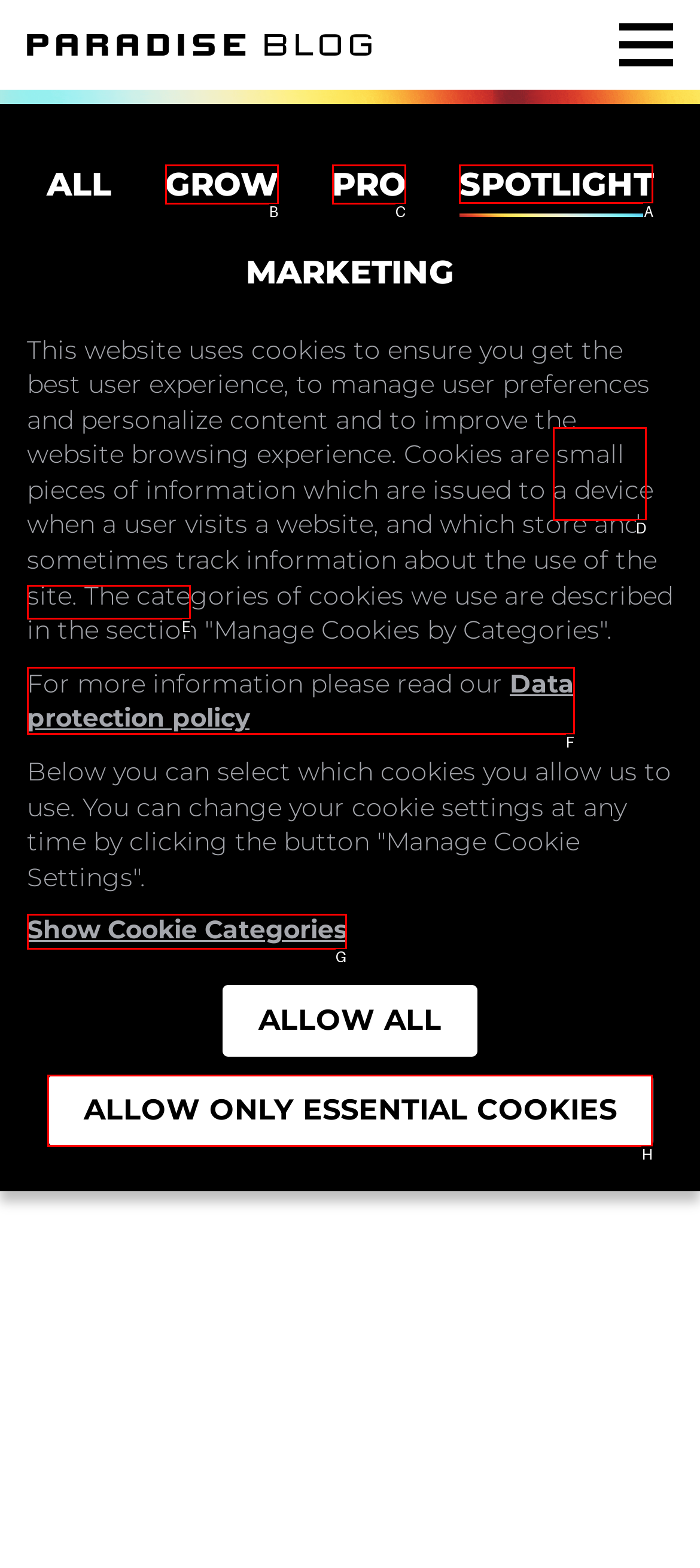Point out which UI element to click to complete this task: Click the SPOTLIGHT link
Answer with the letter corresponding to the right option from the available choices.

A